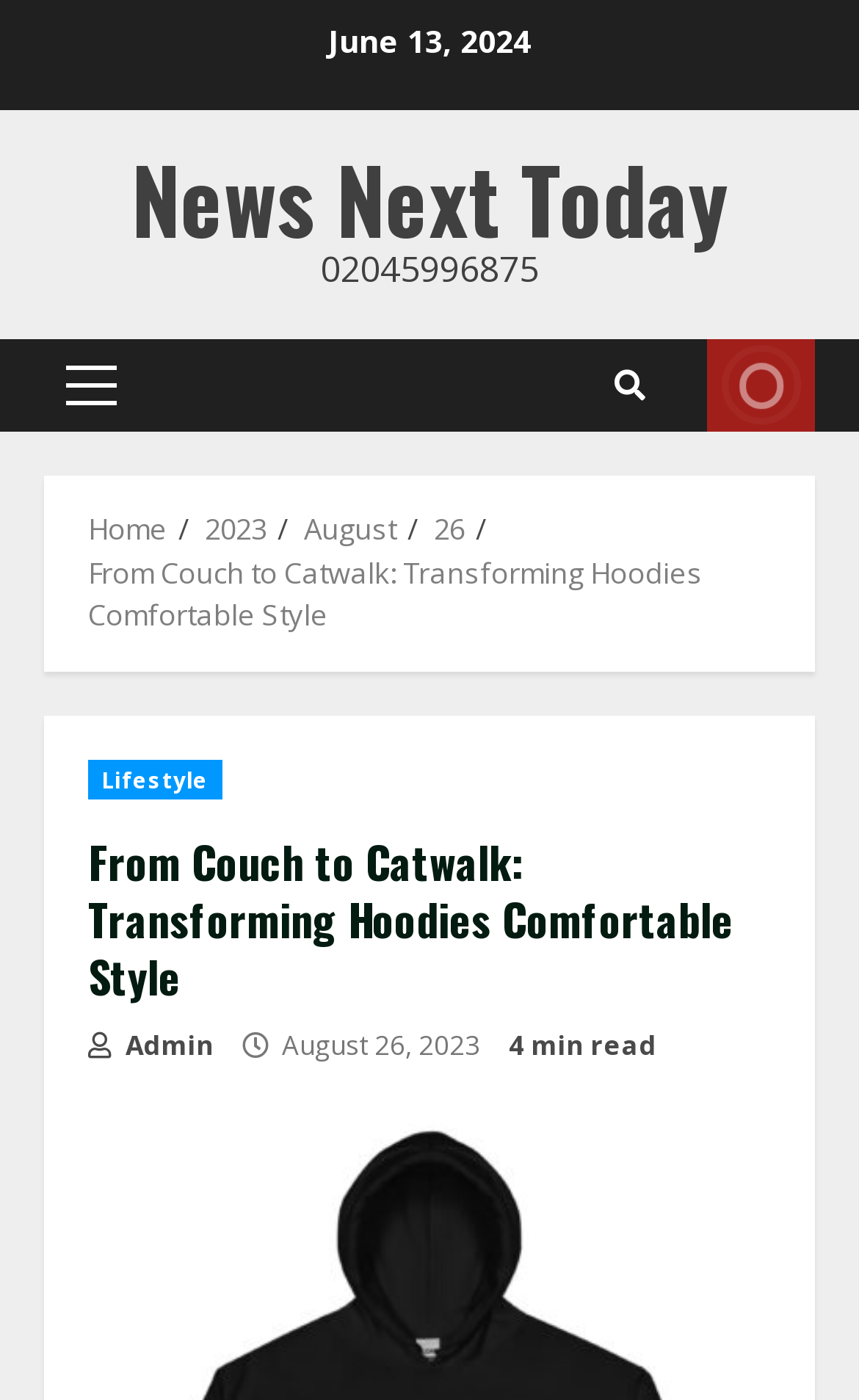How long does it take to read the article?
Using the image provided, answer with just one word or phrase.

4 min